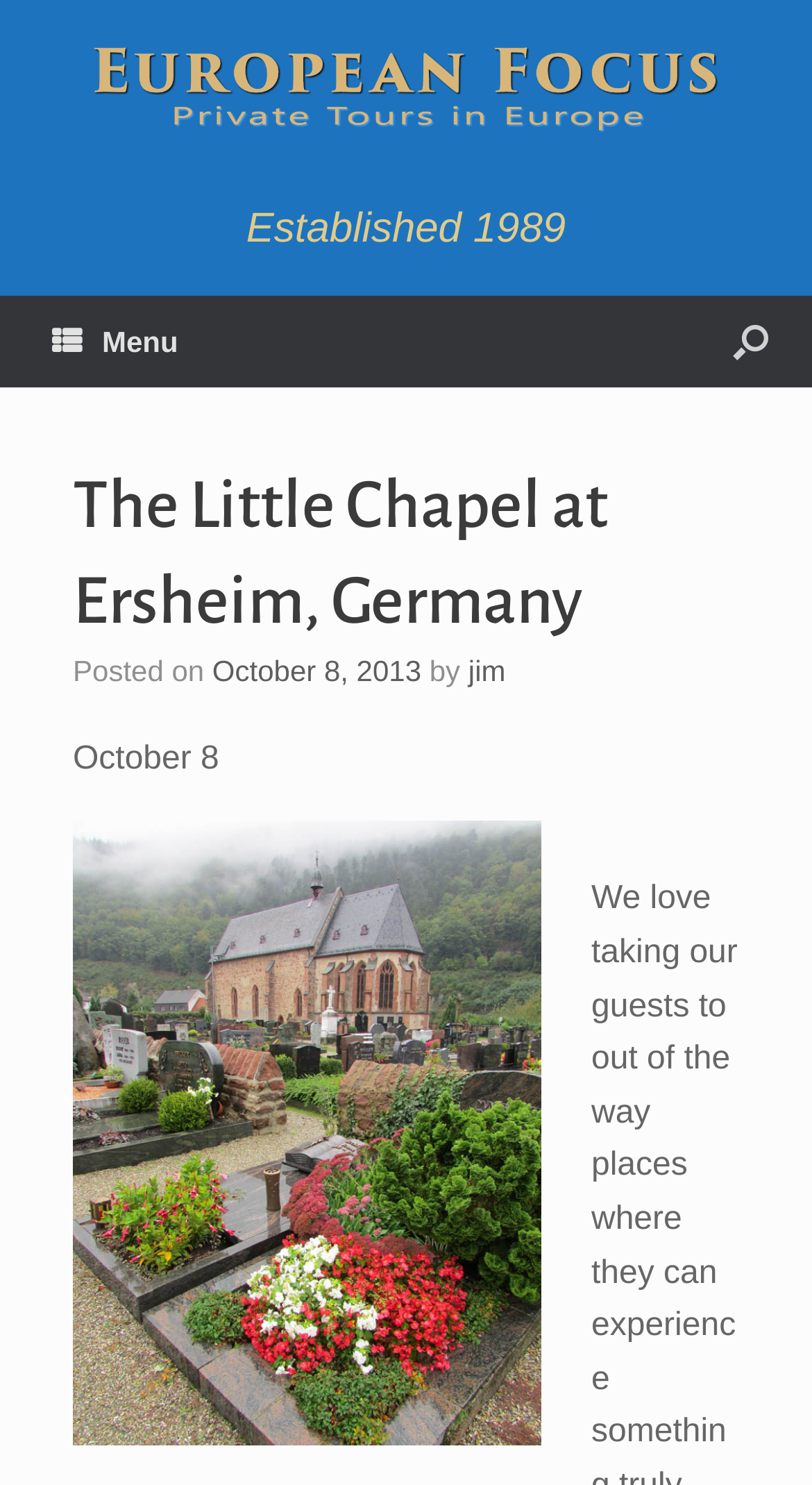Examine the image and give a thorough answer to the following question:
What is the main attraction in the photo?

I inferred this answer by looking at the image 'ErsheimChurch copy' which is a prominent element on the webpage, indicating that the photo is about the Ersheim Church.